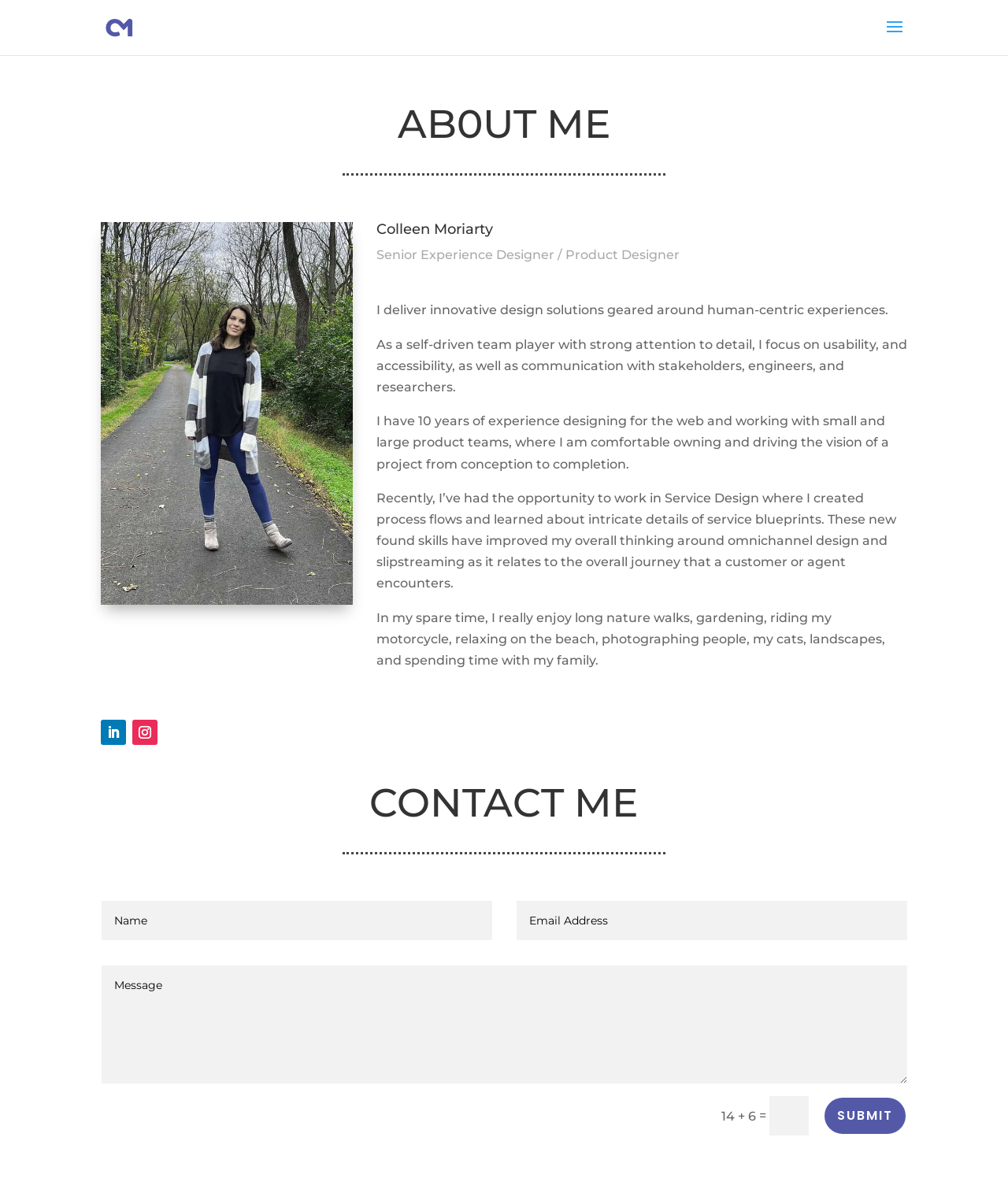Provide a single word or phrase to answer the given question: 
What is the button below the textboxes for?

To submit a message